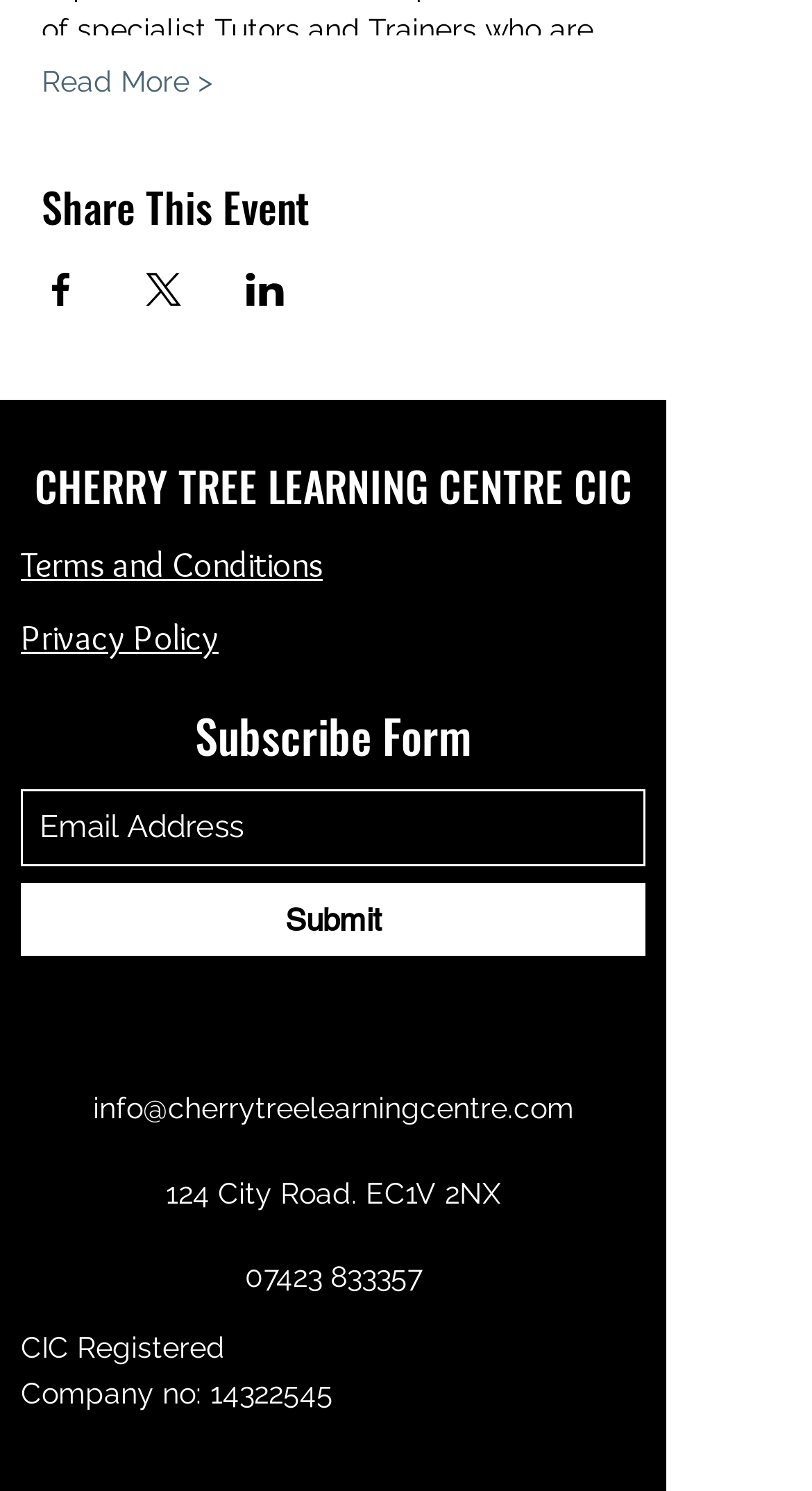Could you locate the bounding box coordinates for the section that should be clicked to accomplish this task: "Contact via email".

[0.114, 0.732, 0.706, 0.755]